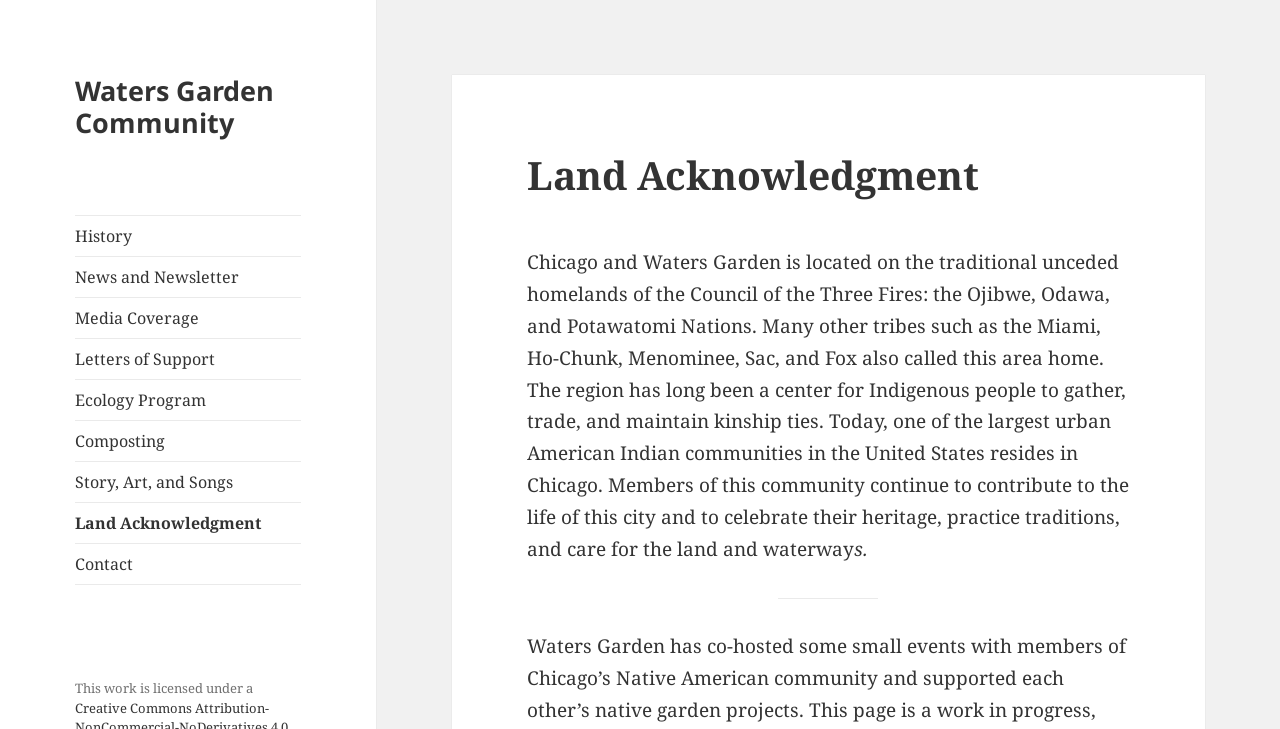What is the purpose of the 'Land Acknowledgment' section?
Refer to the image and provide a one-word or short phrase answer.

To acknowledge the traditional homelands of Indigenous peoples